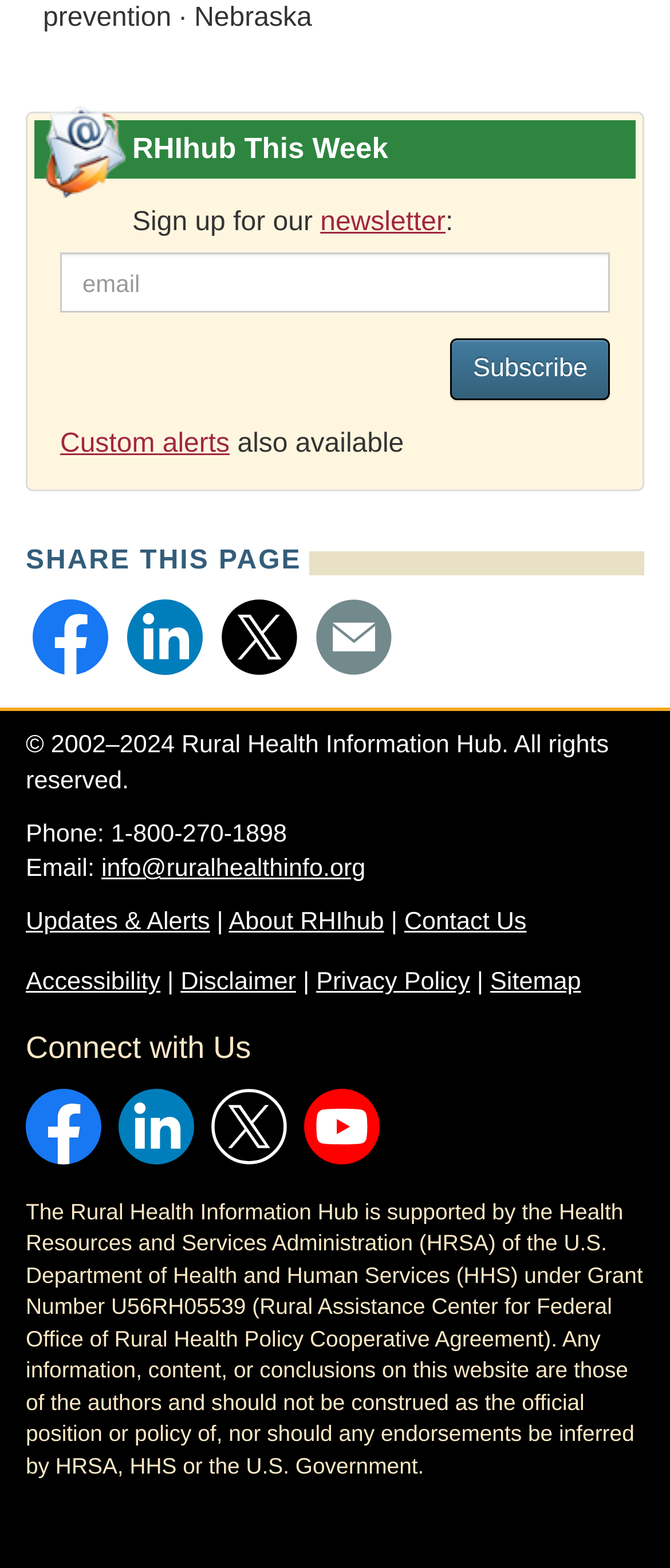How many social media platforms are available to connect with?
From the screenshot, supply a one-word or short-phrase answer.

4